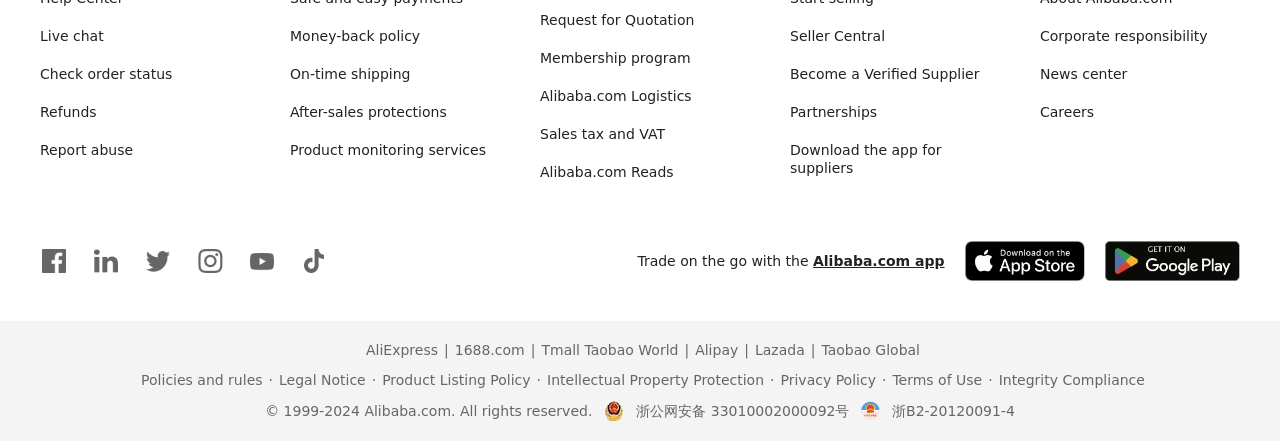What is the 'Alibaba.com app' used for?
Provide an in-depth and detailed answer to the question.

The 'Alibaba.com app' is likely a mobile application that allows users to trade and conduct business on the go, providing them with a convenient way to access the website's features and services from their mobile devices.